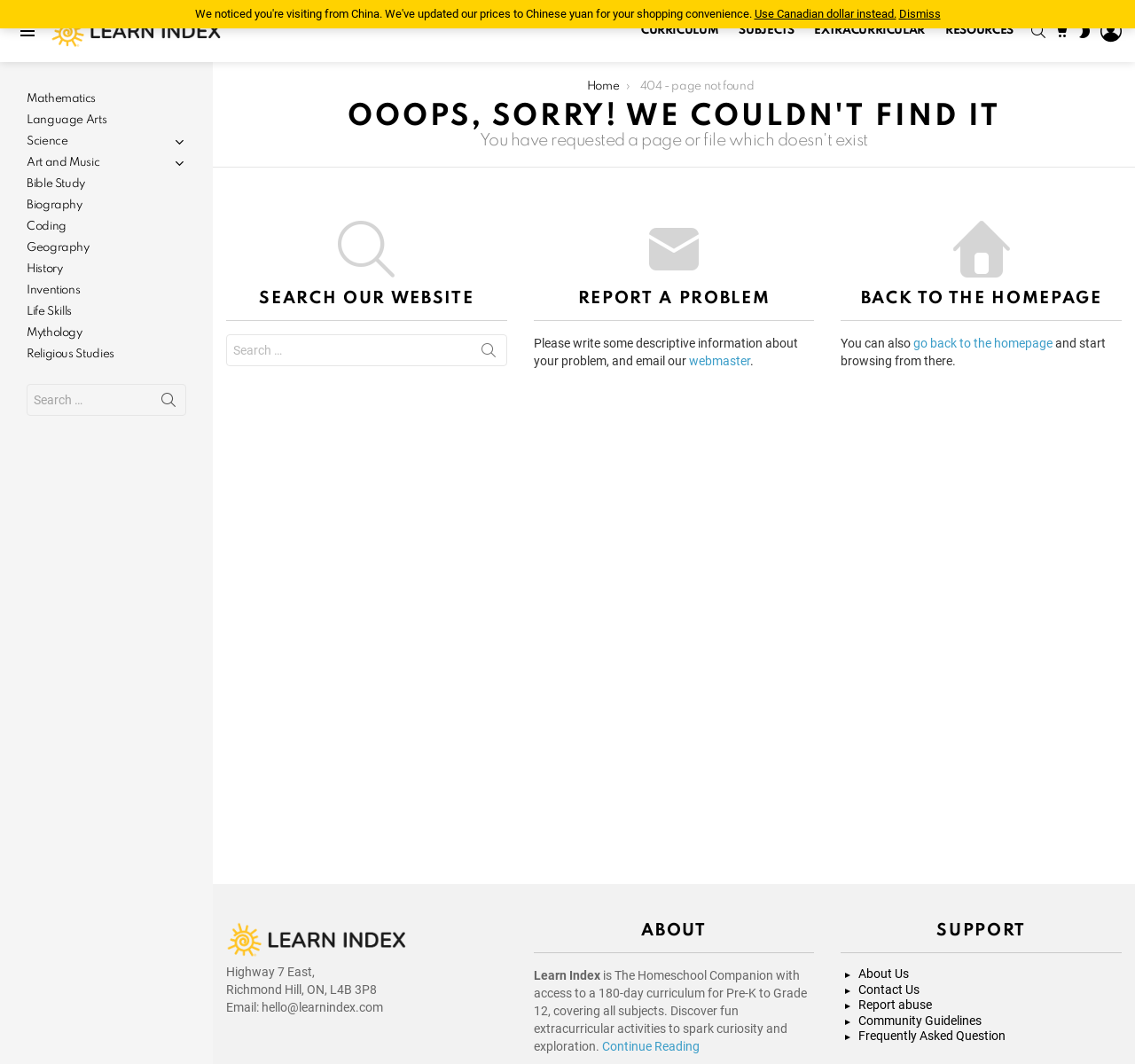What is the name of the website?
Refer to the image and provide a one-word or short phrase answer.

Learn Index